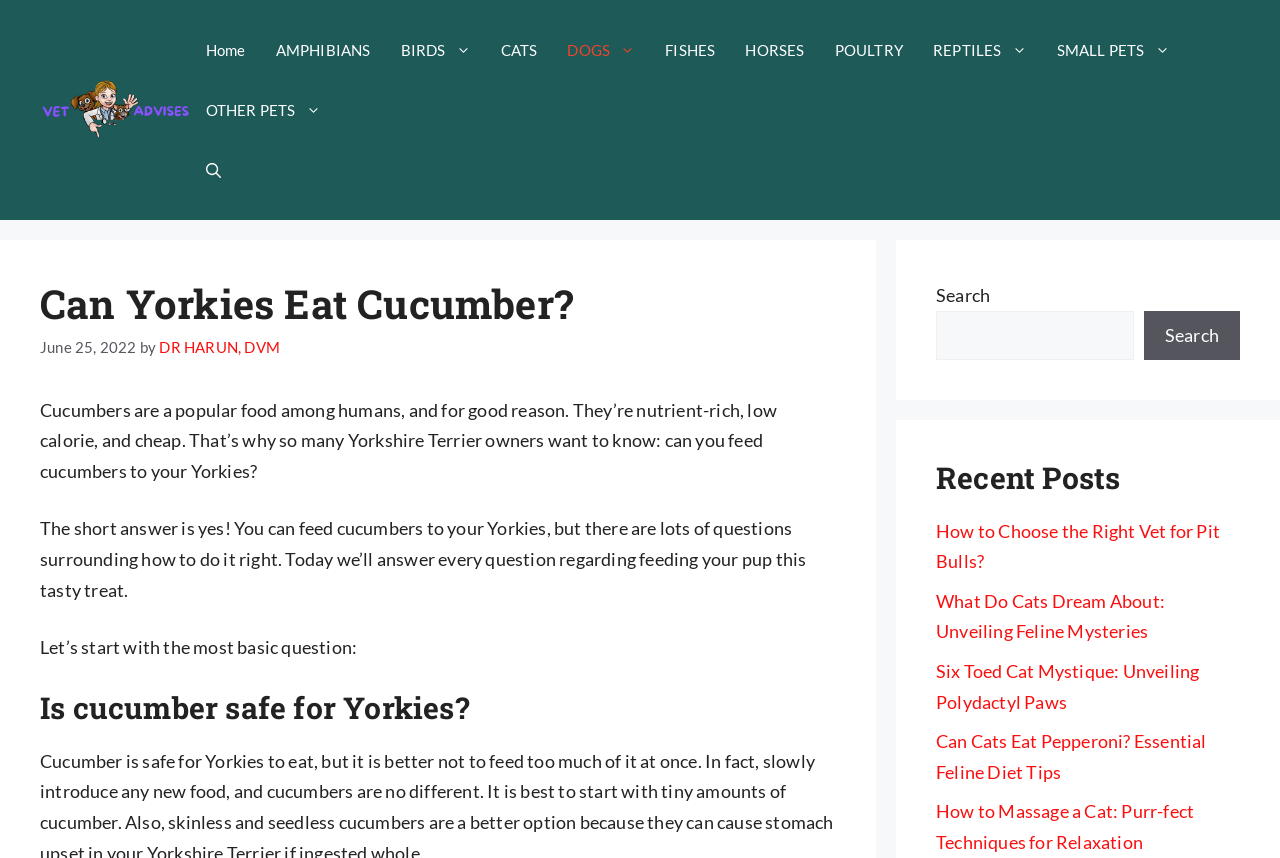Please identify the bounding box coordinates of the clickable region that I should interact with to perform the following instruction: "Click the 'Home' link". The coordinates should be expressed as four float numbers between 0 and 1, i.e., [left, top, right, bottom].

[0.149, 0.023, 0.204, 0.093]